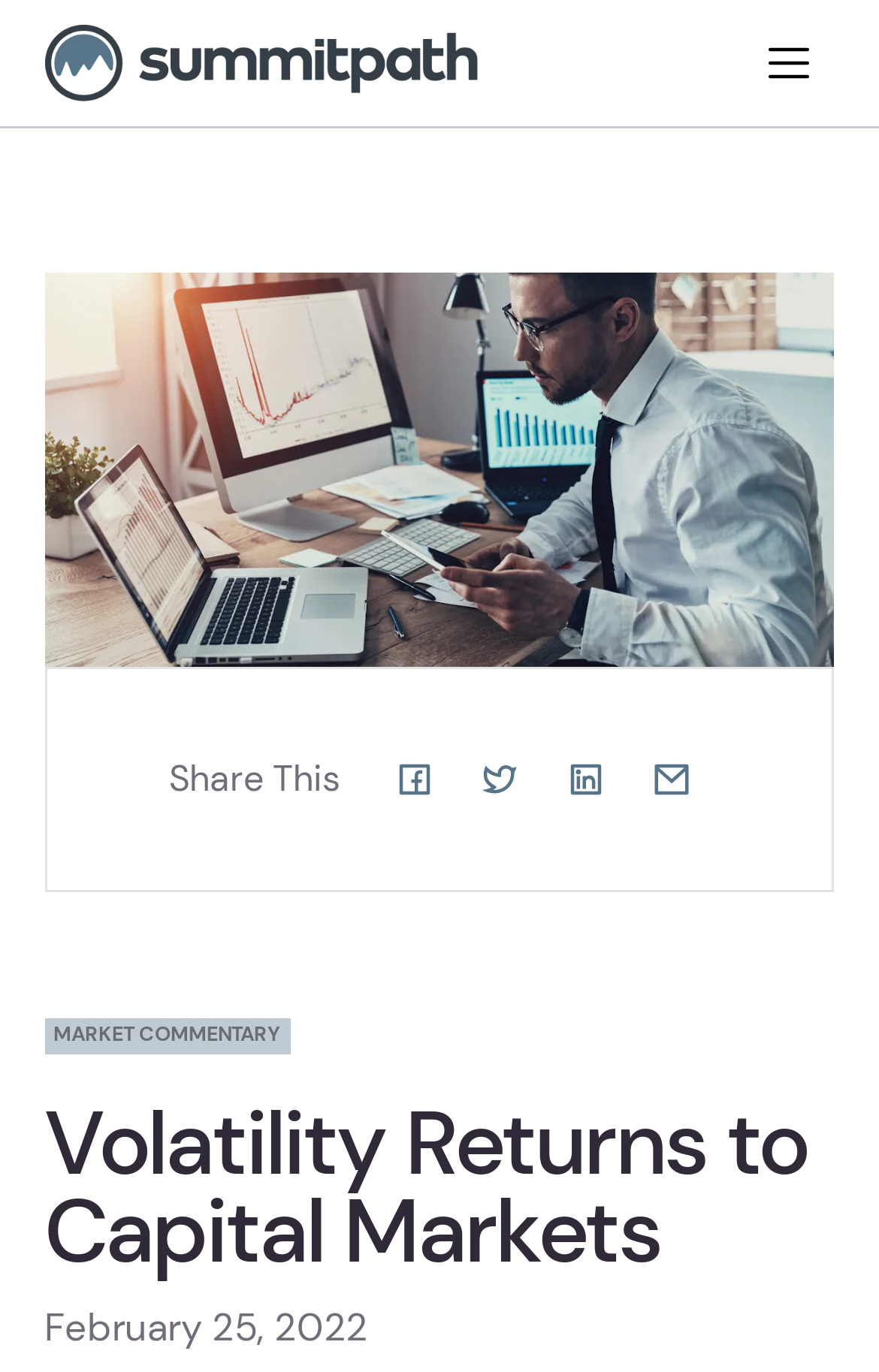Find and generate the main title of the webpage.

Volatility Returns to Capital Markets